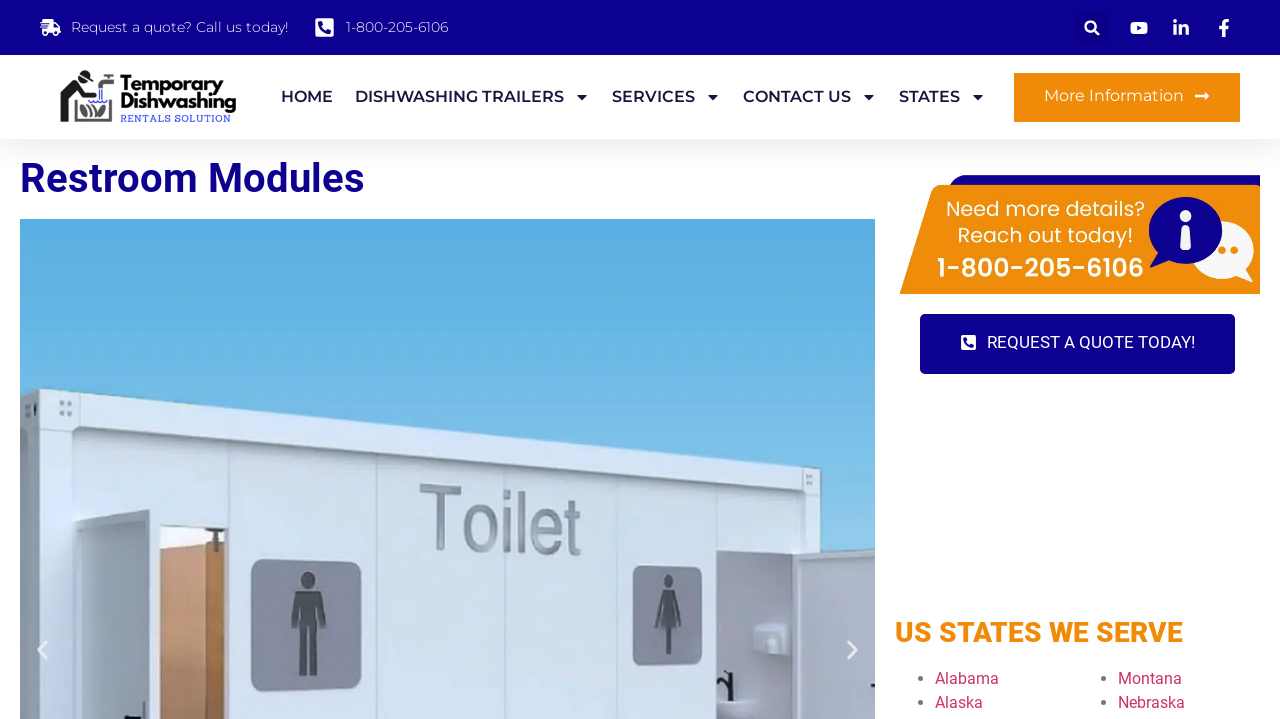Please determine the bounding box coordinates of the area that needs to be clicked to complete this task: 'View Temporary Dishwashing Rentals'. The coordinates must be four float numbers between 0 and 1, formatted as [left, top, right, bottom].

[0.031, 0.097, 0.198, 0.172]